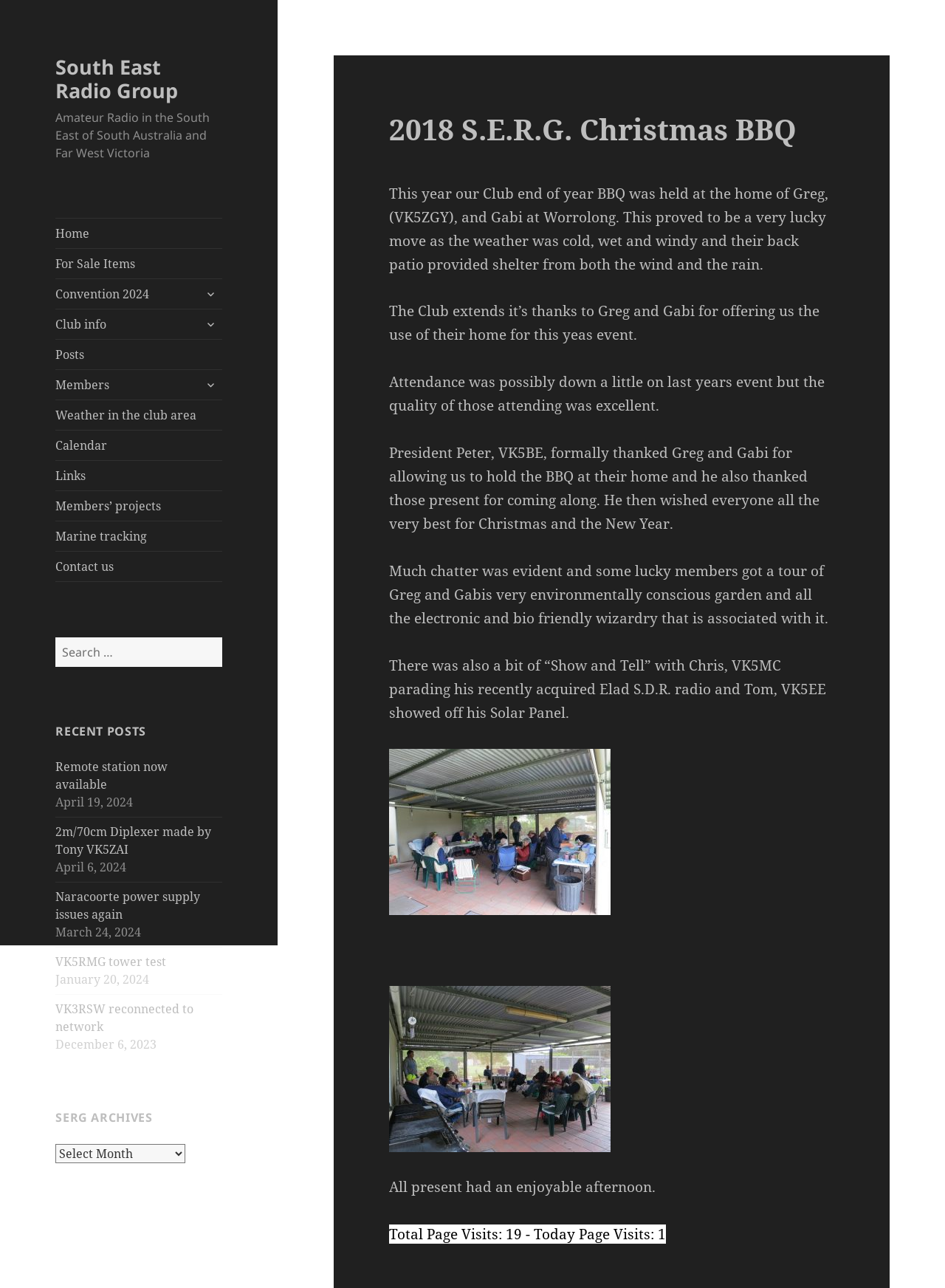Find and provide the bounding box coordinates for the UI element described with: "Naracoorte power supply issues again".

[0.059, 0.69, 0.212, 0.716]